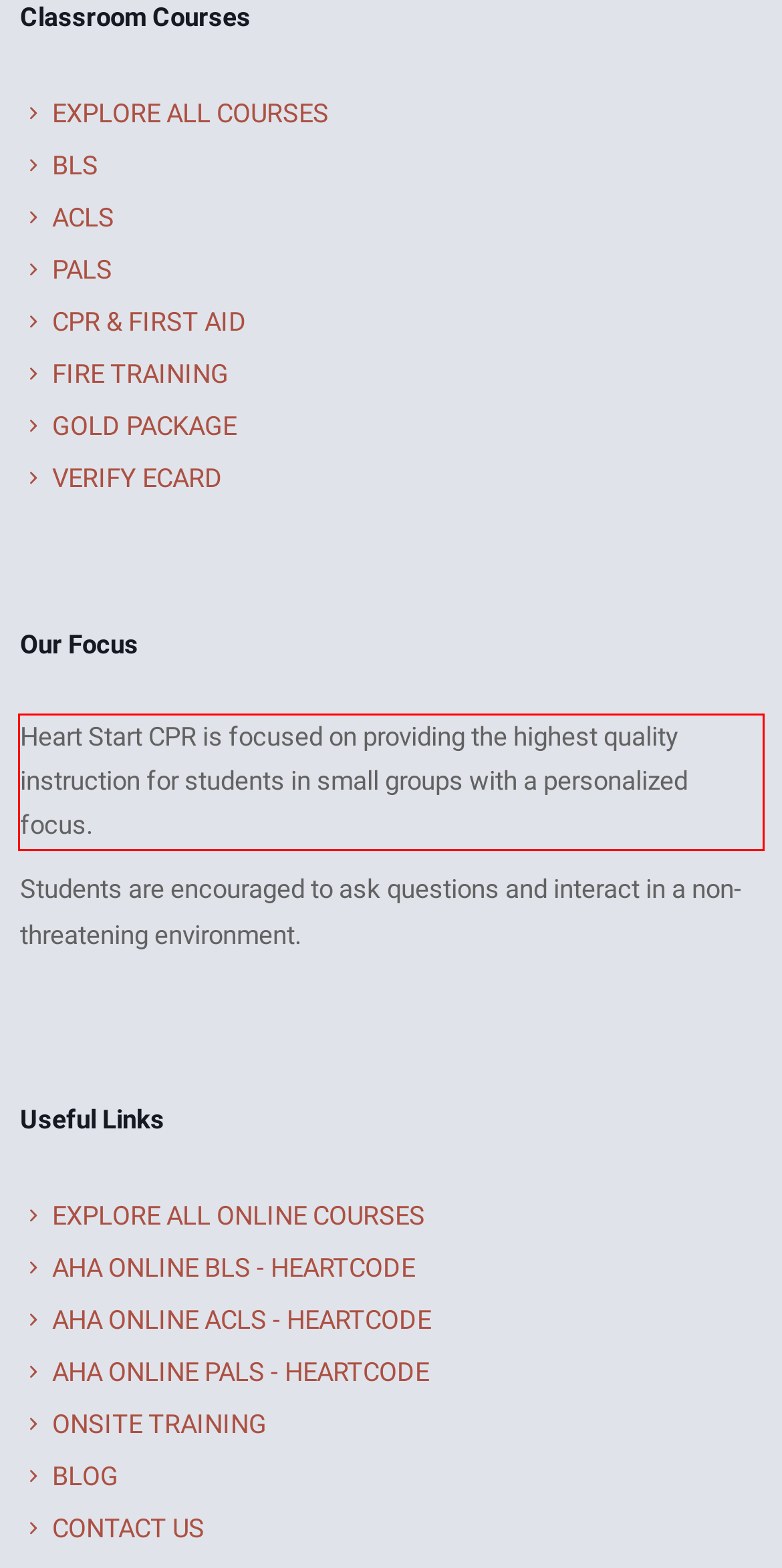Please analyze the provided webpage screenshot and perform OCR to extract the text content from the red rectangle bounding box.

Heart Start CPR is focused on providing the highest quality instruction for students in small groups with a personalized focus.